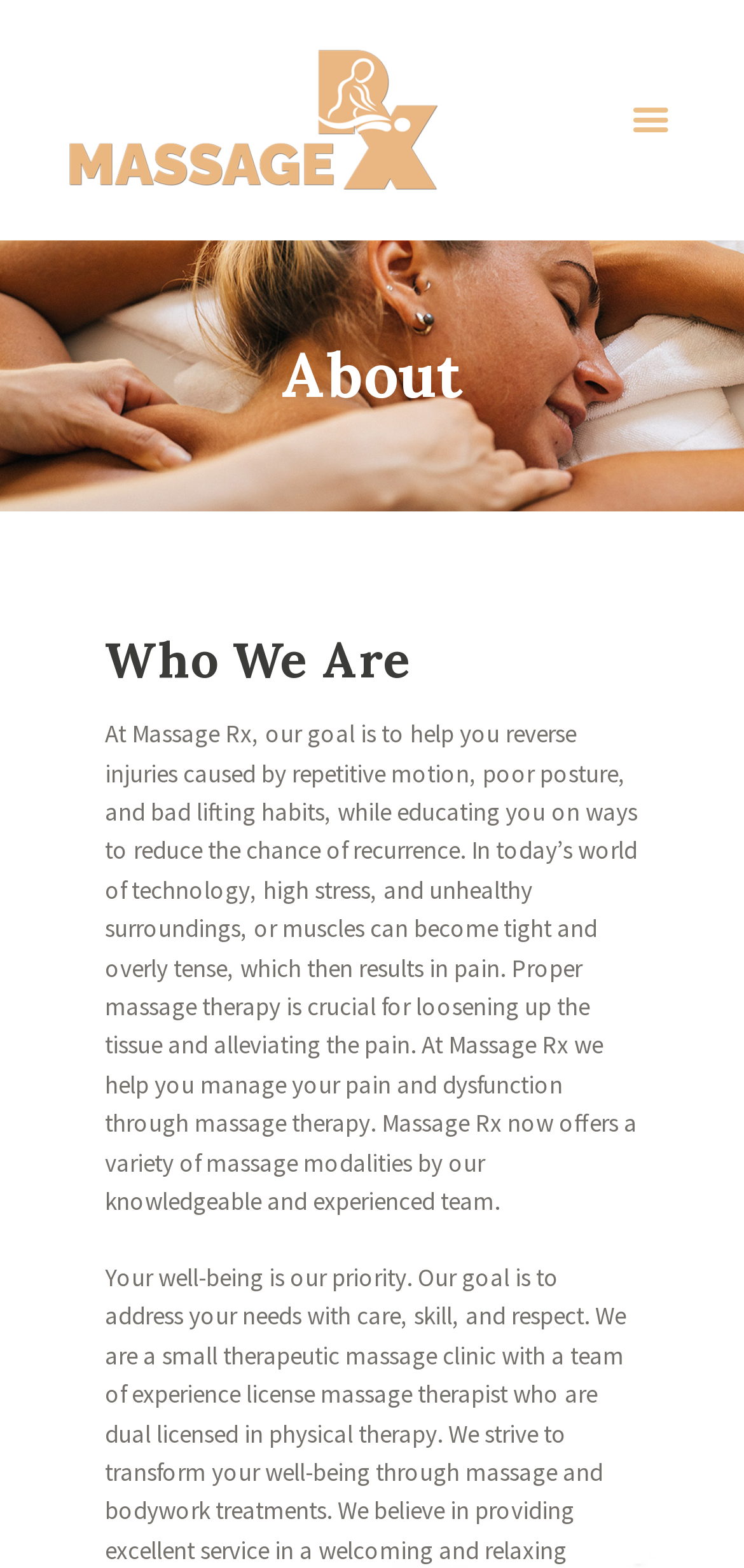Locate the bounding box coordinates of the UI element described by: "parent_node: Home title="Scroll to top"". Provide the coordinates as four float numbers between 0 and 1, formatted as [left, top, right, bottom].

[0.867, 0.824, 0.967, 0.871]